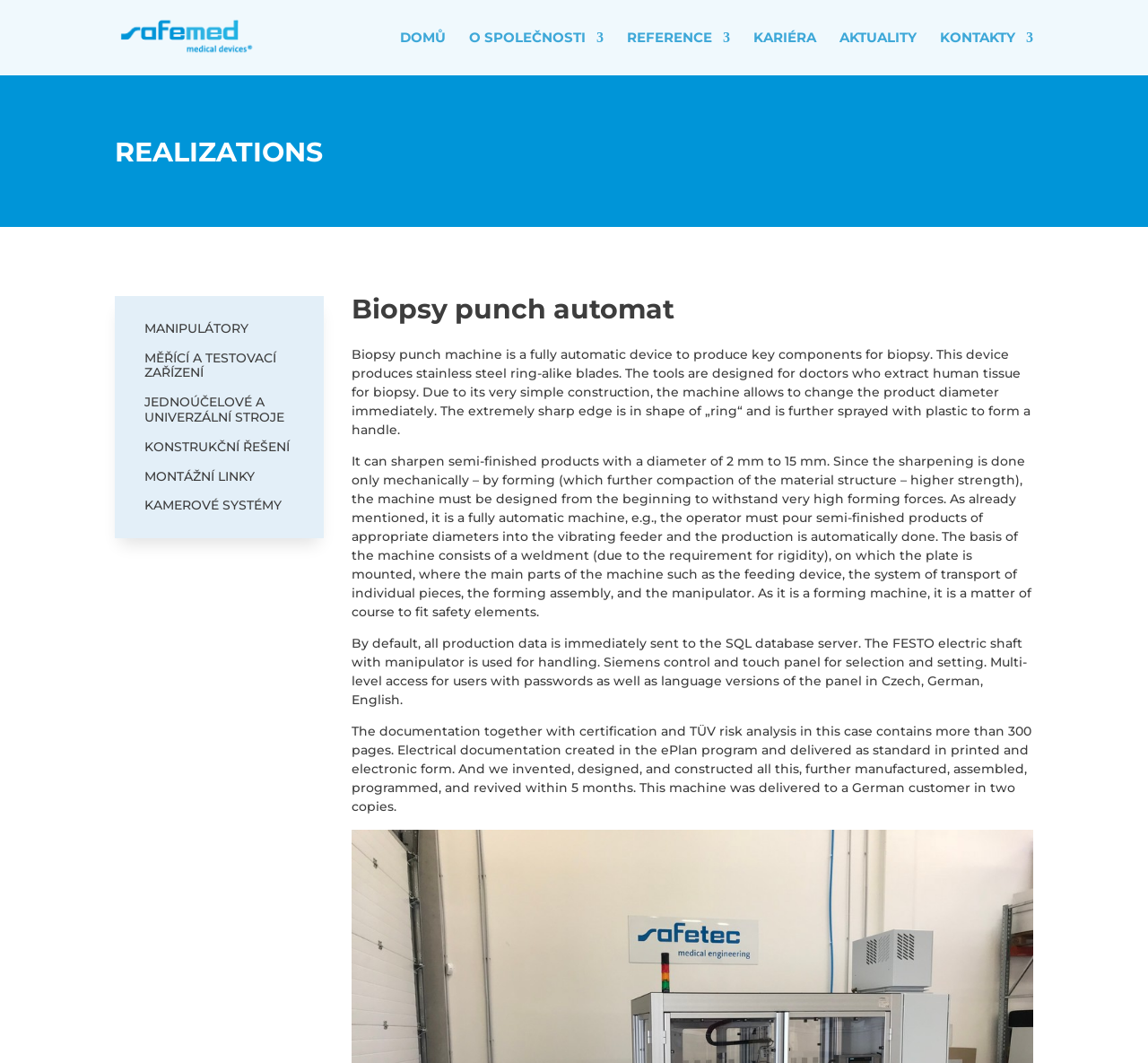Provide the bounding box for the UI element matching this description: "Měřící a testovací zařízení".

[0.126, 0.33, 0.256, 0.365]